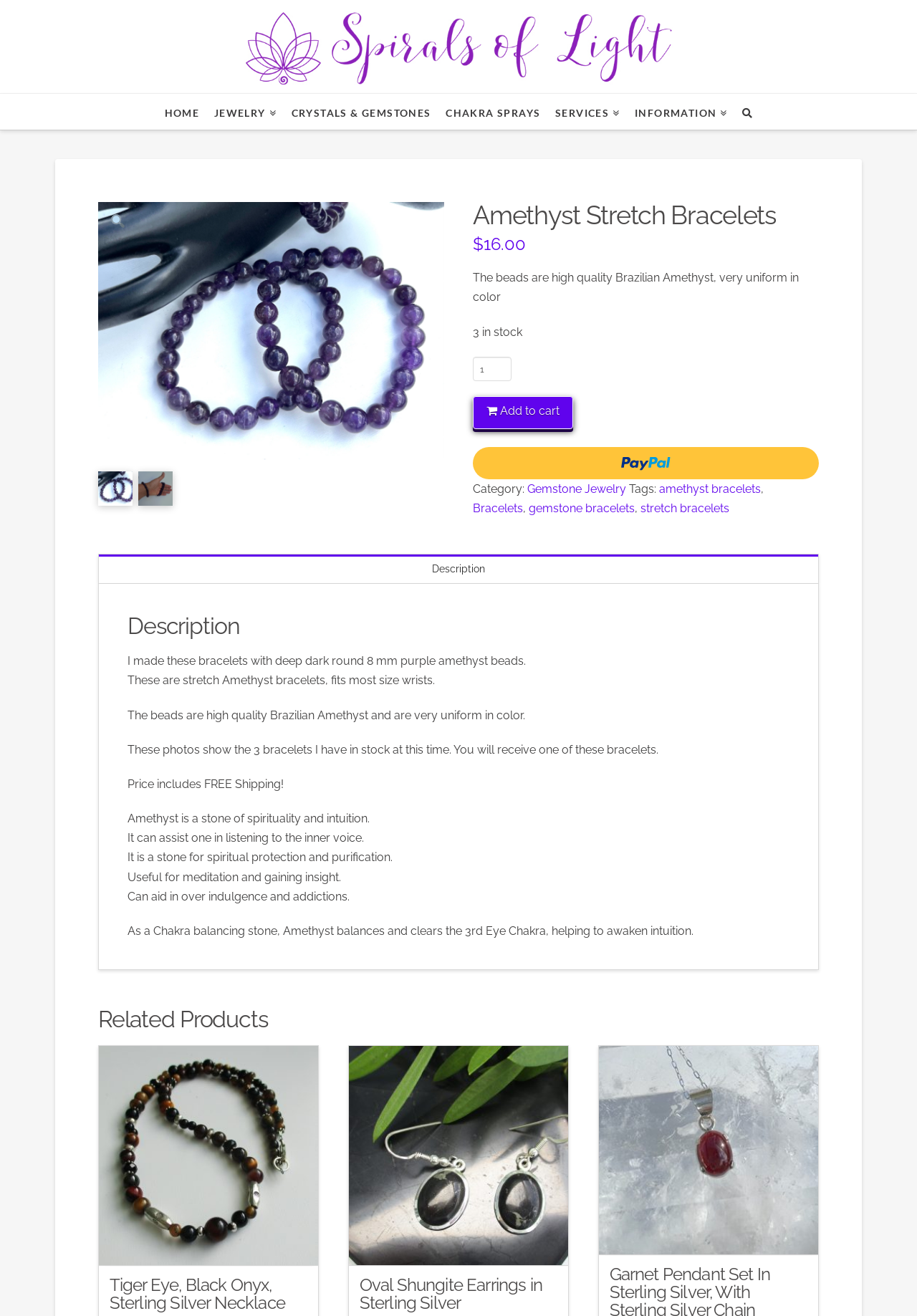Give a one-word or one-phrase response to the question:
What is the price of the Amethyst Stretch Bracelet?

$16.00